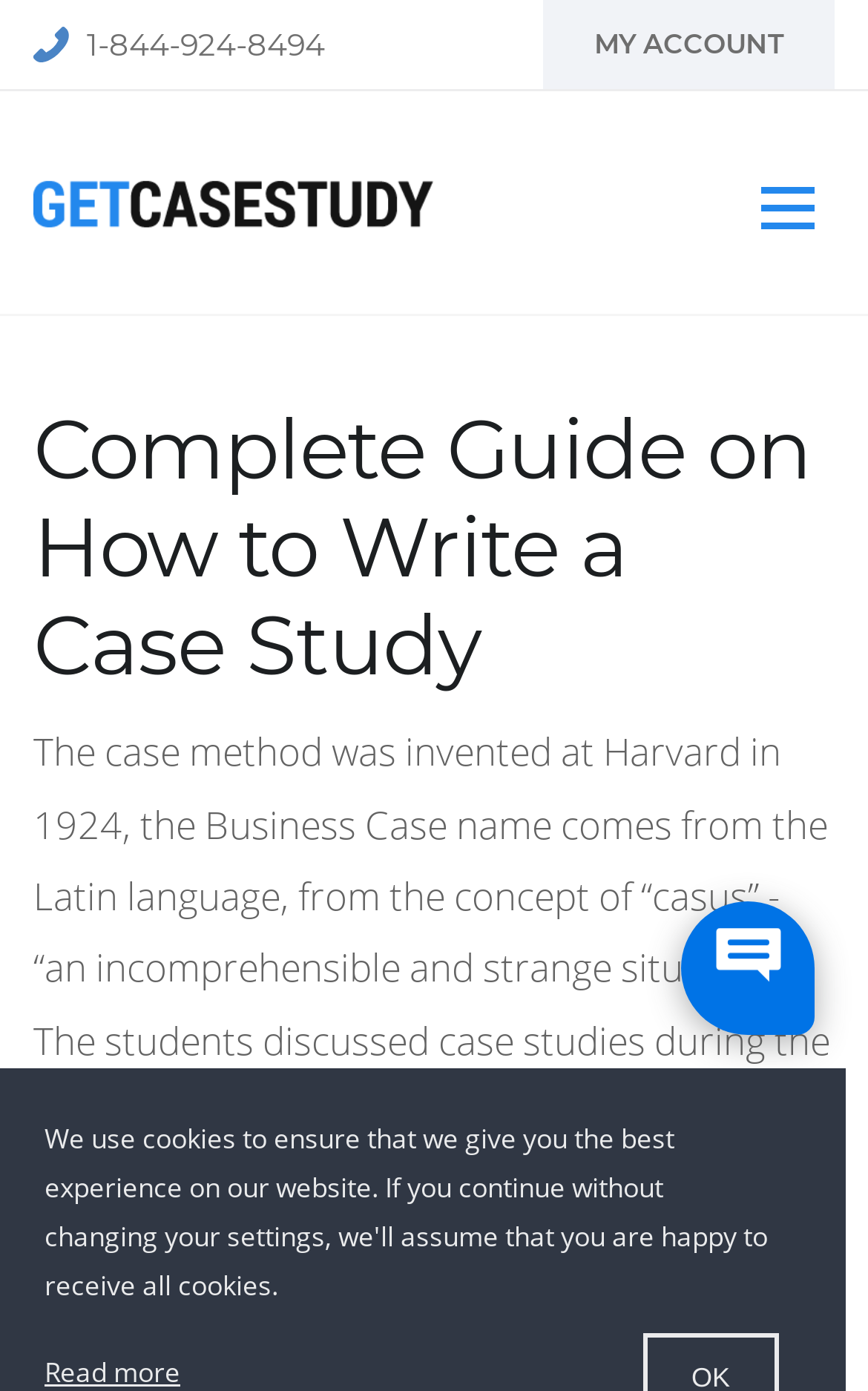Please provide a detailed answer to the question below by examining the image:
What is the phone number on the top left?

I found the phone number by looking at the link element with the text '1-844-924-8494' located at the top left of the webpage, with bounding box coordinates [0.038, 0.014, 0.374, 0.05].